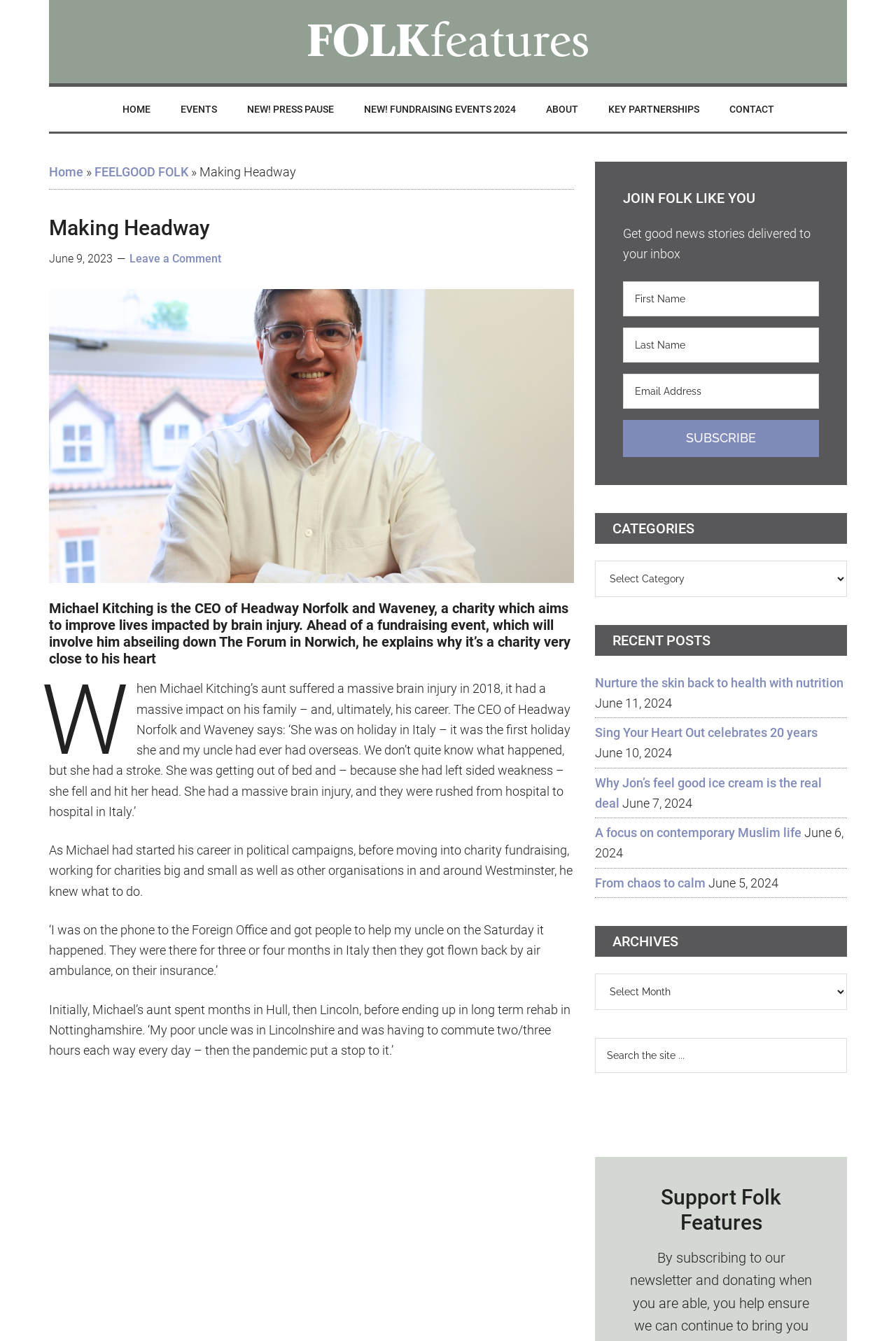Describe all the significant parts and information present on the webpage.

This webpage is about Folk Features, a platform that shares uplifting stories from Norfolk and Suffolk. At the top of the page, there are four "Skip to" links, allowing users to navigate to different sections of the page. Below these links, there is a prominent link to the Folk Features homepage, accompanied by an image.

The main navigation menu is located below the homepage link, with seven links to different sections of the website, including "HOME", "EVENTS", "NEW! PRESS PAUSE", "NEW! FUNDRAISING EVENTS 2024", "ABOUT", "KEY PARTNERSHIPS", and "CONTACT".

The main content of the page is an article about Michael Kitching, the CEO of Headway Norfolk and Waveney, a charity that aims to improve lives impacted by brain injury. The article is divided into several paragraphs, with headings and subheadings. There is also a time stamp indicating that the article was published on June 9, 2023.

To the right of the main content, there is a primary sidebar with several sections. The first section is a call-to-action to join Folk Features, with a form to submit one's name and email address. Below this, there are sections for categories, recent posts, and archives. The recent posts section lists several articles with links and publication dates.

At the bottom of the page, there is a search bar and a heading that says "Support Folk Features".